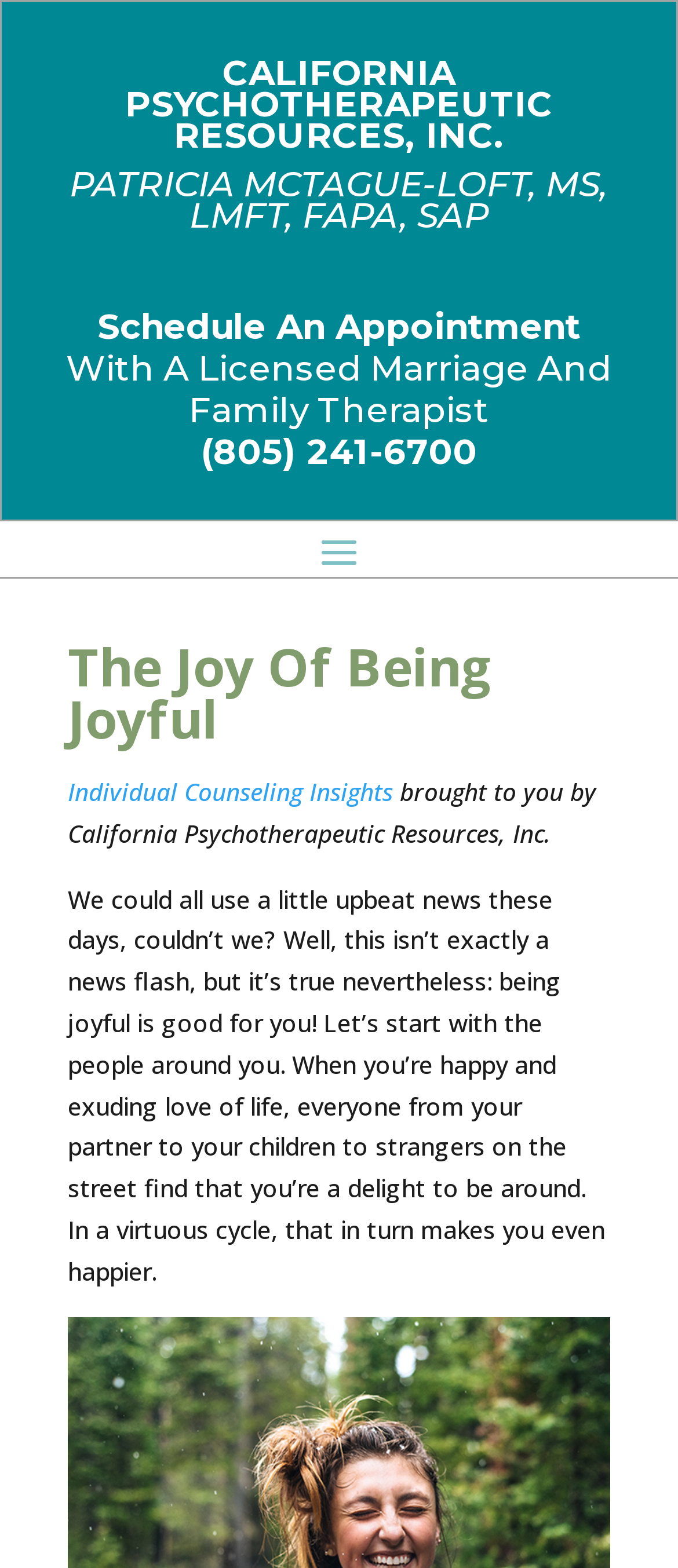Please respond to the question with a concise word or phrase:
Who is the licensed marriage and family therapist?

Patricia McTague-Loft